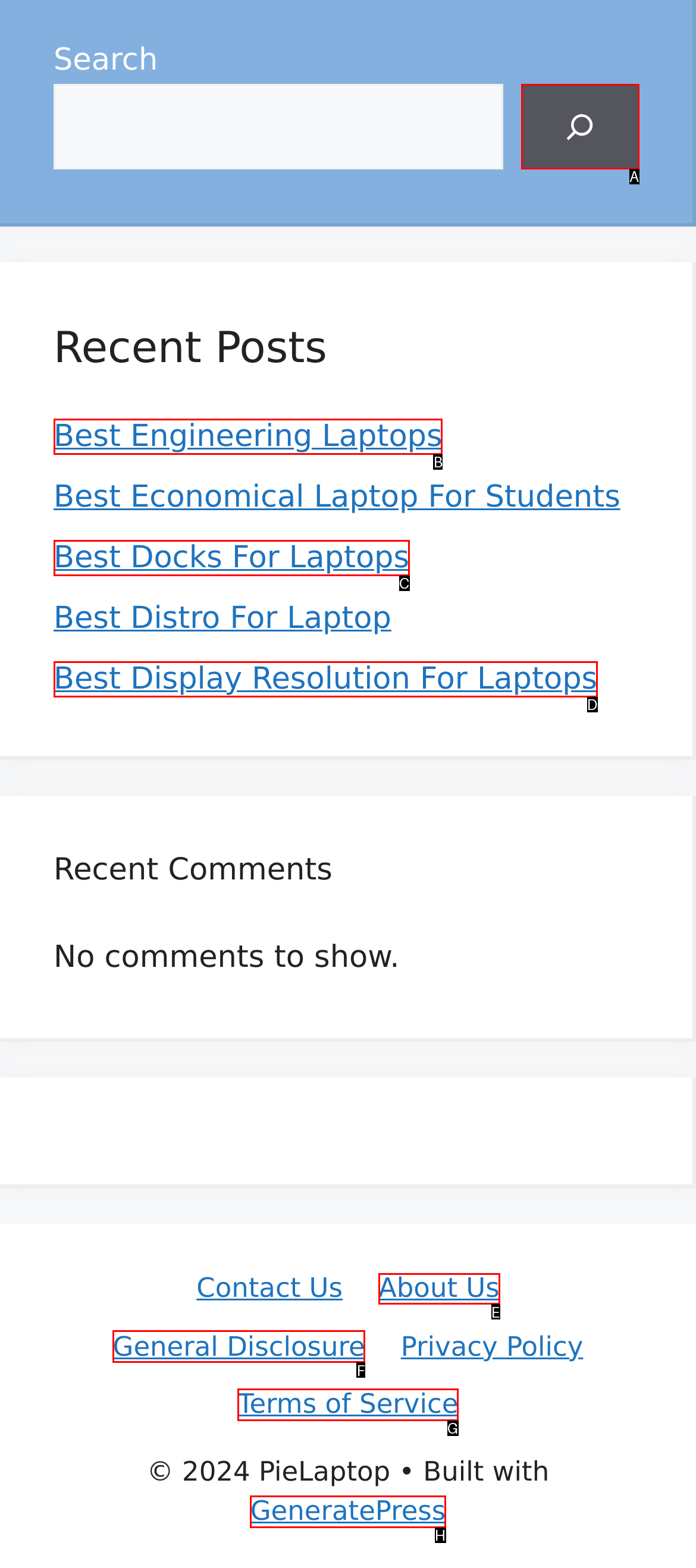From the options shown in the screenshot, tell me which lettered element I need to click to complete the task: Learn about the website.

E